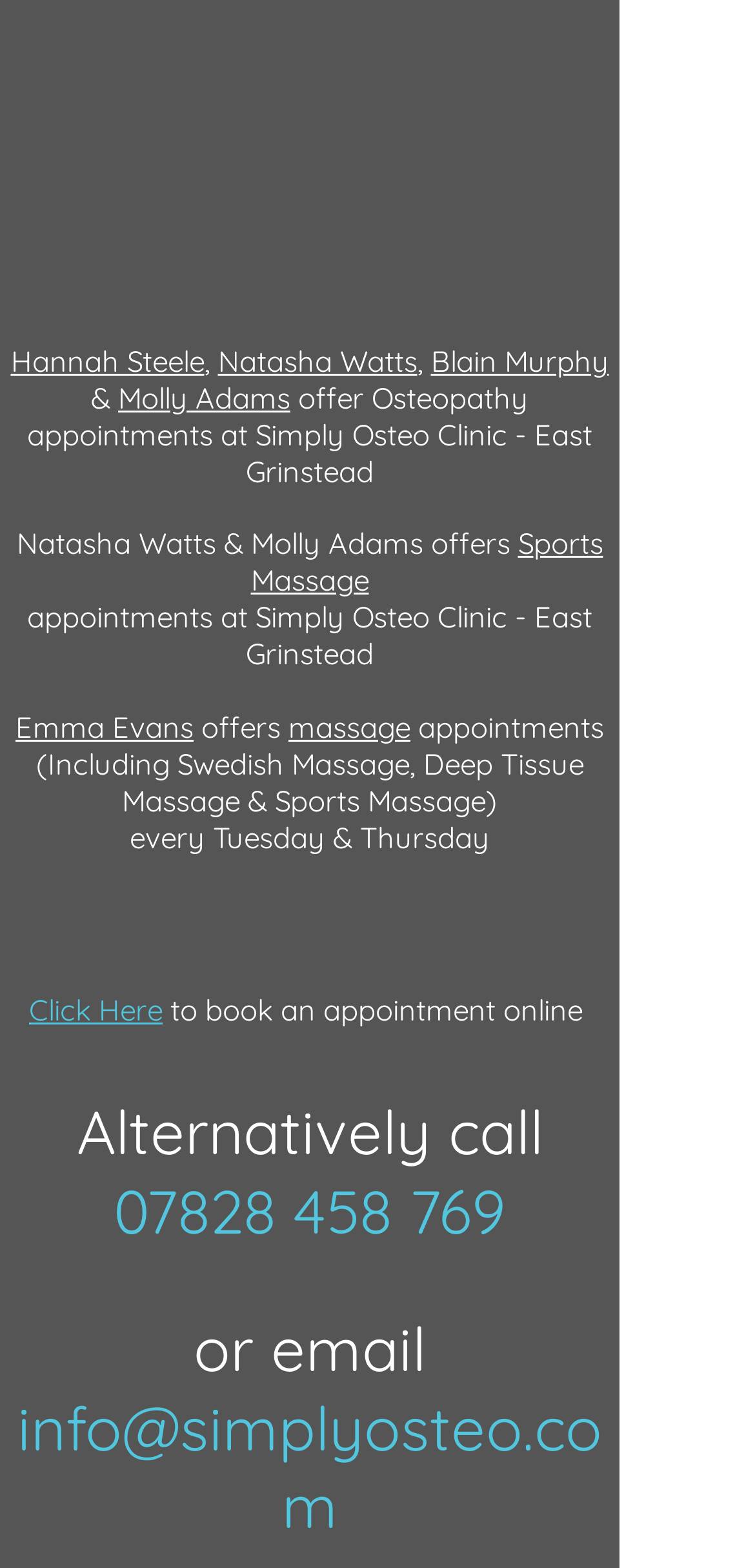Could you locate the bounding box coordinates for the section that should be clicked to accomplish this task: "Book an appointment with Natasha Watts".

[0.288, 0.219, 0.553, 0.242]